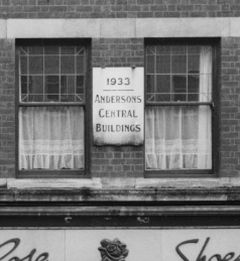What type of curtains are on the windows?
Kindly offer a comprehensive and detailed response to the question.

Above the prominent sign, two windows can be seen, and they are adorned with lace curtains, which add a touch of vintage charm to the overall facade of the building.